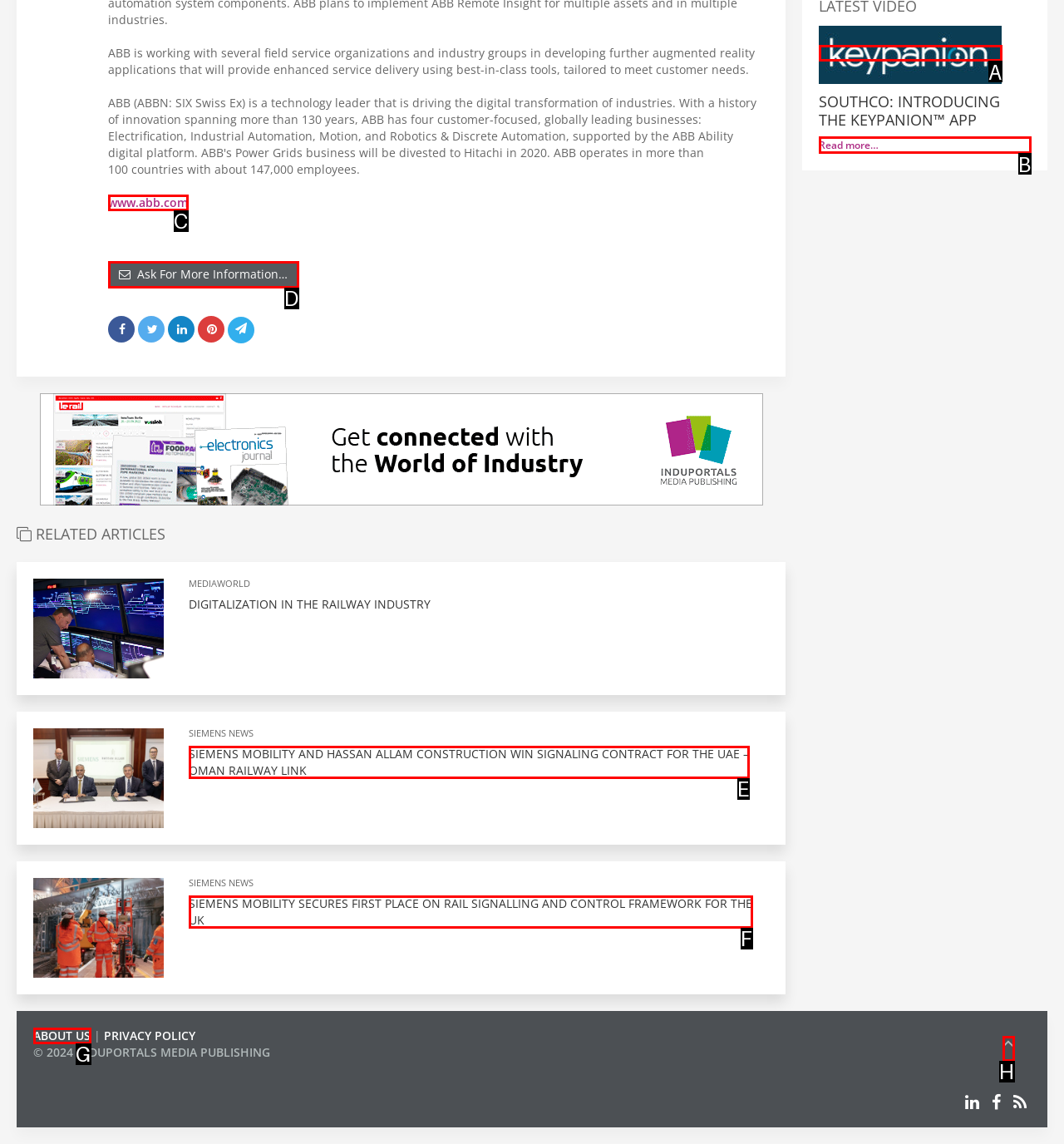Pick the HTML element that corresponds to the description: parent_node: LATEST VIDEO
Answer with the letter of the correct option from the given choices directly.

A